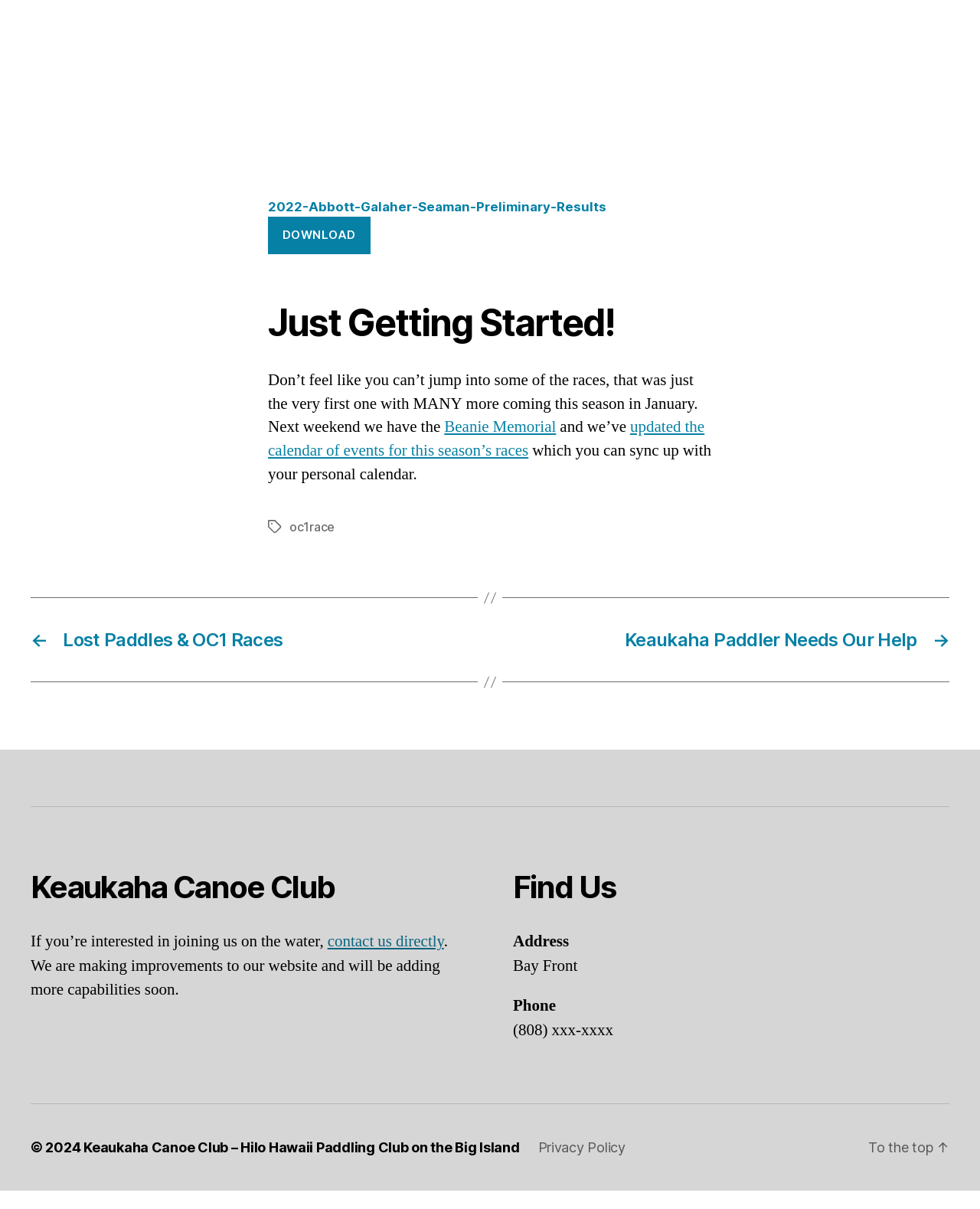What is the name of the canoe club? Refer to the image and provide a one-word or short phrase answer.

Keaukaha Canoe Club